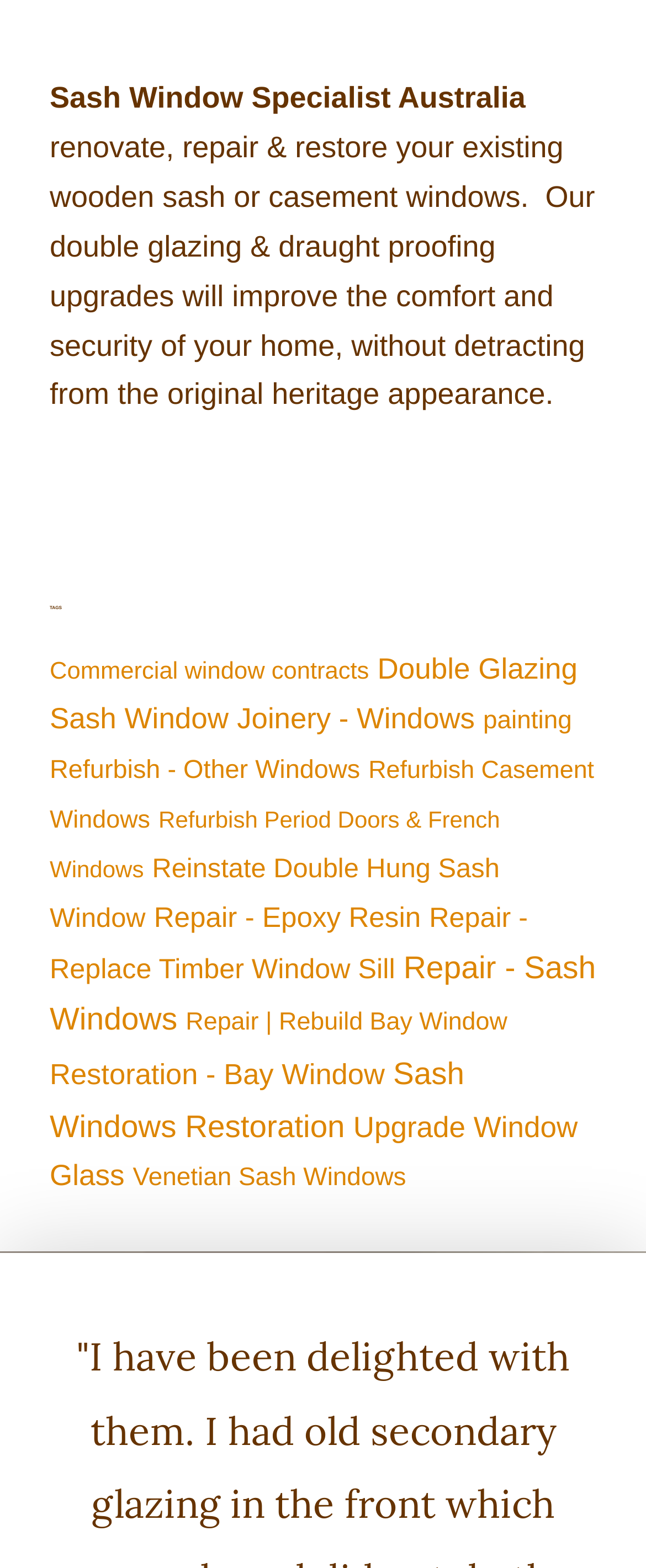What is the most popular type of window repair service?
Look at the webpage screenshot and answer the question with a detailed explanation.

By looking at the number of items listed for each service, I found that 'Sash Windows Restoration' has the most items (38) listed, indicating that it is the most popular type of window repair service offered by the company.